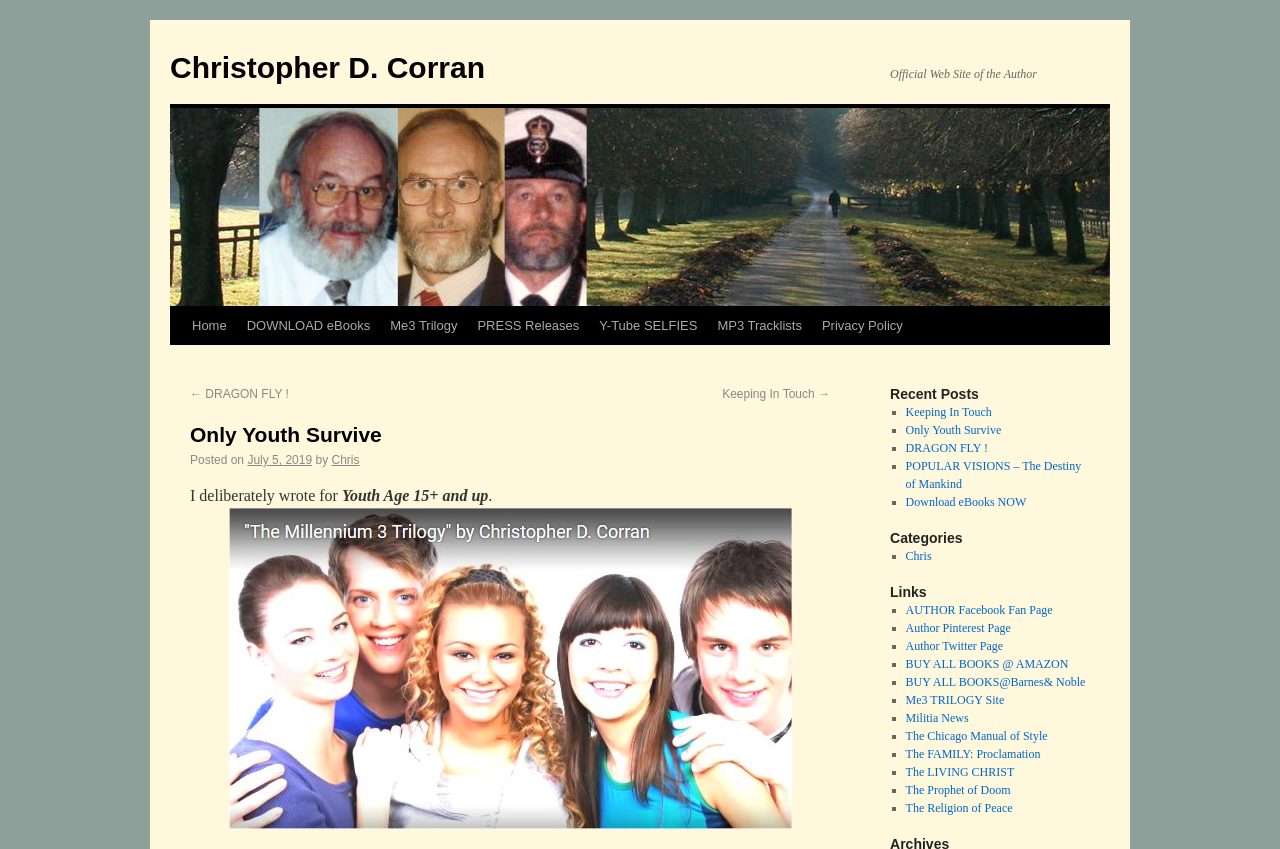Give a concise answer using one word or a phrase to the following question:
What is the author's name?

Chris